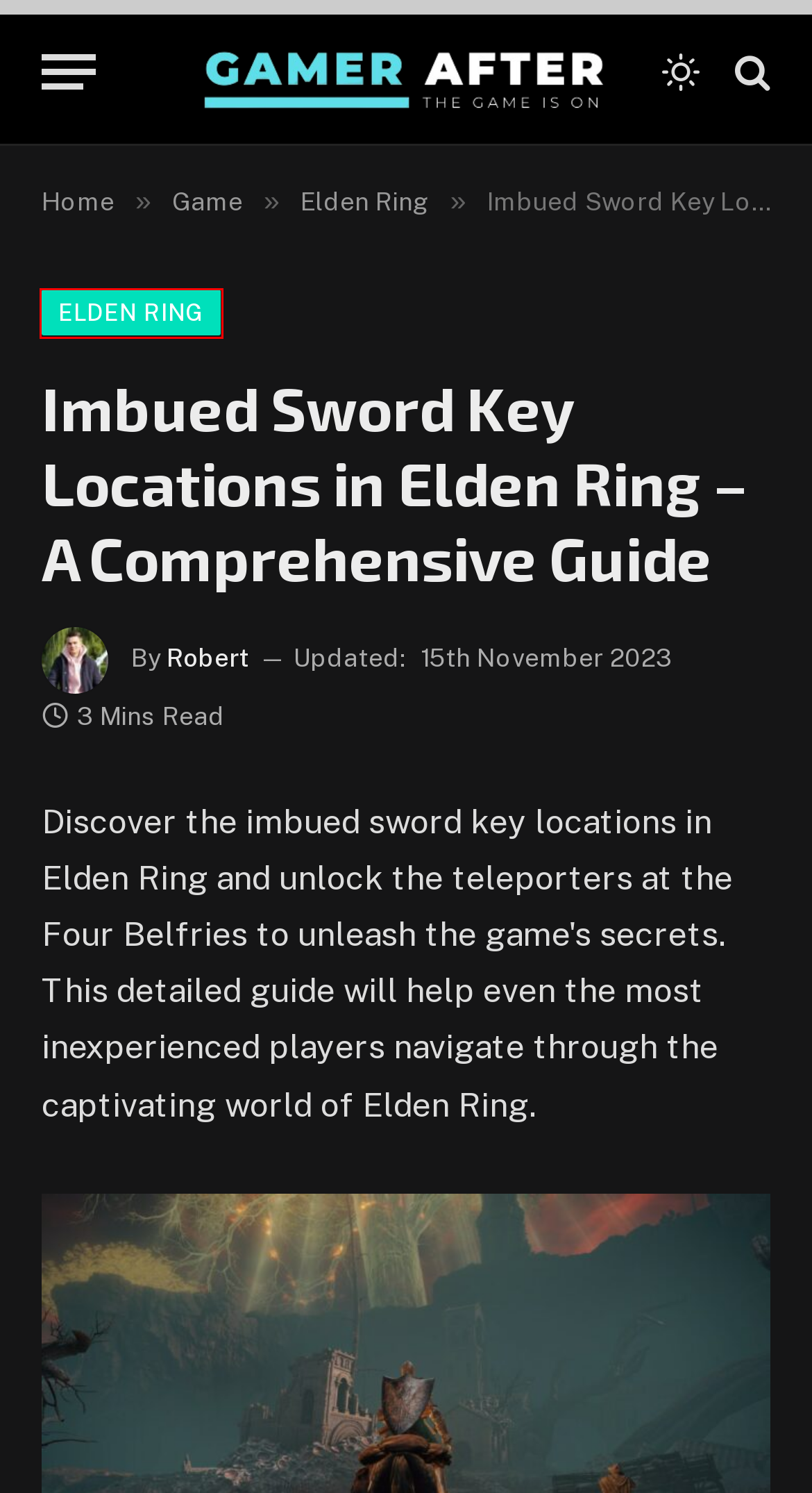Assess the screenshot of a webpage with a red bounding box and determine which webpage description most accurately matches the new page after clicking the element within the red box. Here are the options:
A. Game 2024 - Latest Updated Game Topics News
B. Elden Ring 2024 - Latest Updated Elden Ring Topics News
C. Elden Ring Sword And Shield Build Guide - Gamer After
D. Unlock The Power Of Dexterity In Elden Ring: Ultimate Guide For Players - Gamer After
E. Privacy Policy - Gamer After
F. The Imp’s Seal Is In Effect: Elden Ring [2023] - Gamer After
G. Terms And Conditions - Gamer After
H. Technology 2024 - Latest Updated Technology Topics News

B